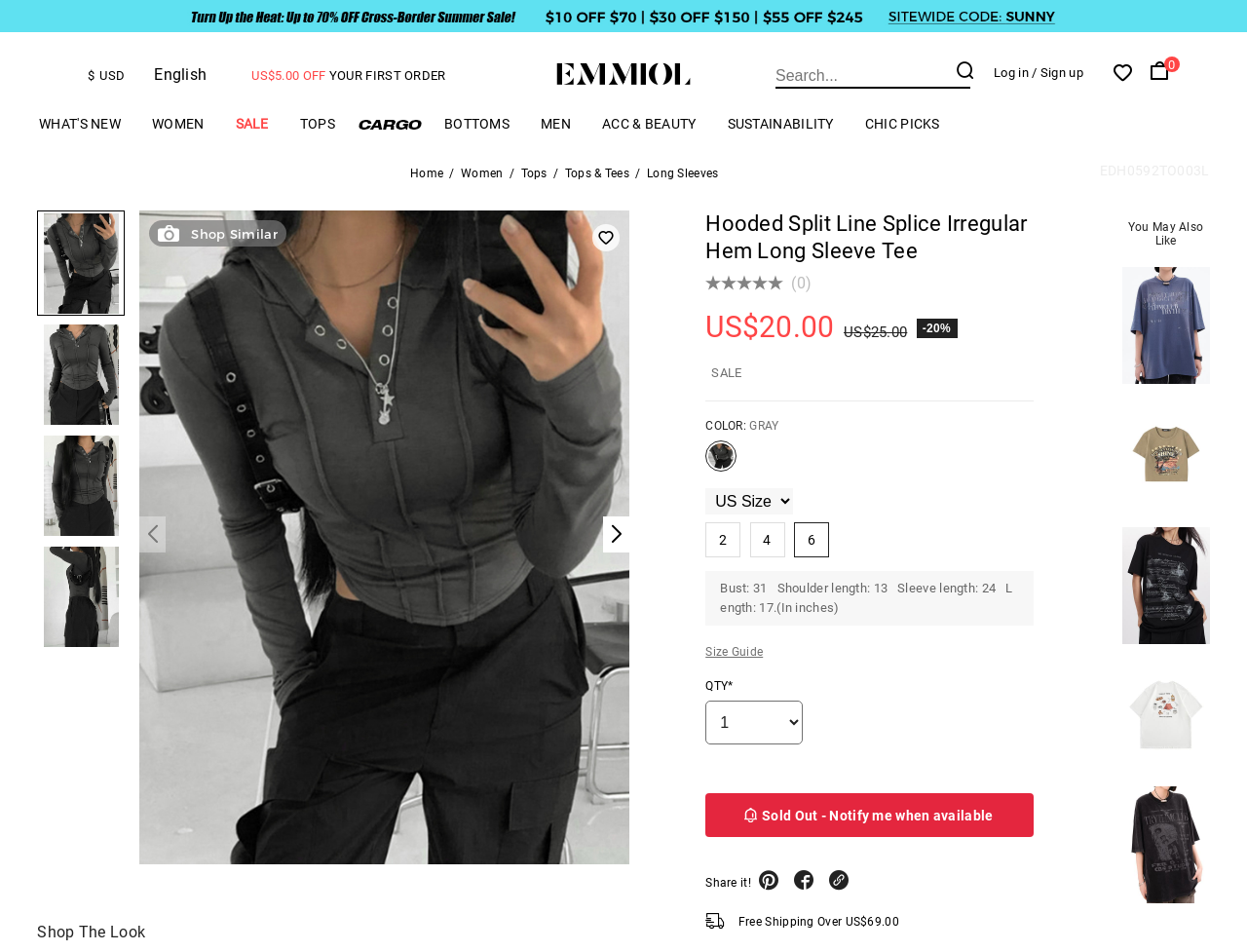What is the price of the Hooded Split Line Splice Irregular Hem Long Sleeve Tee?
Please provide a single word or phrase answer based on the image.

US$20.00